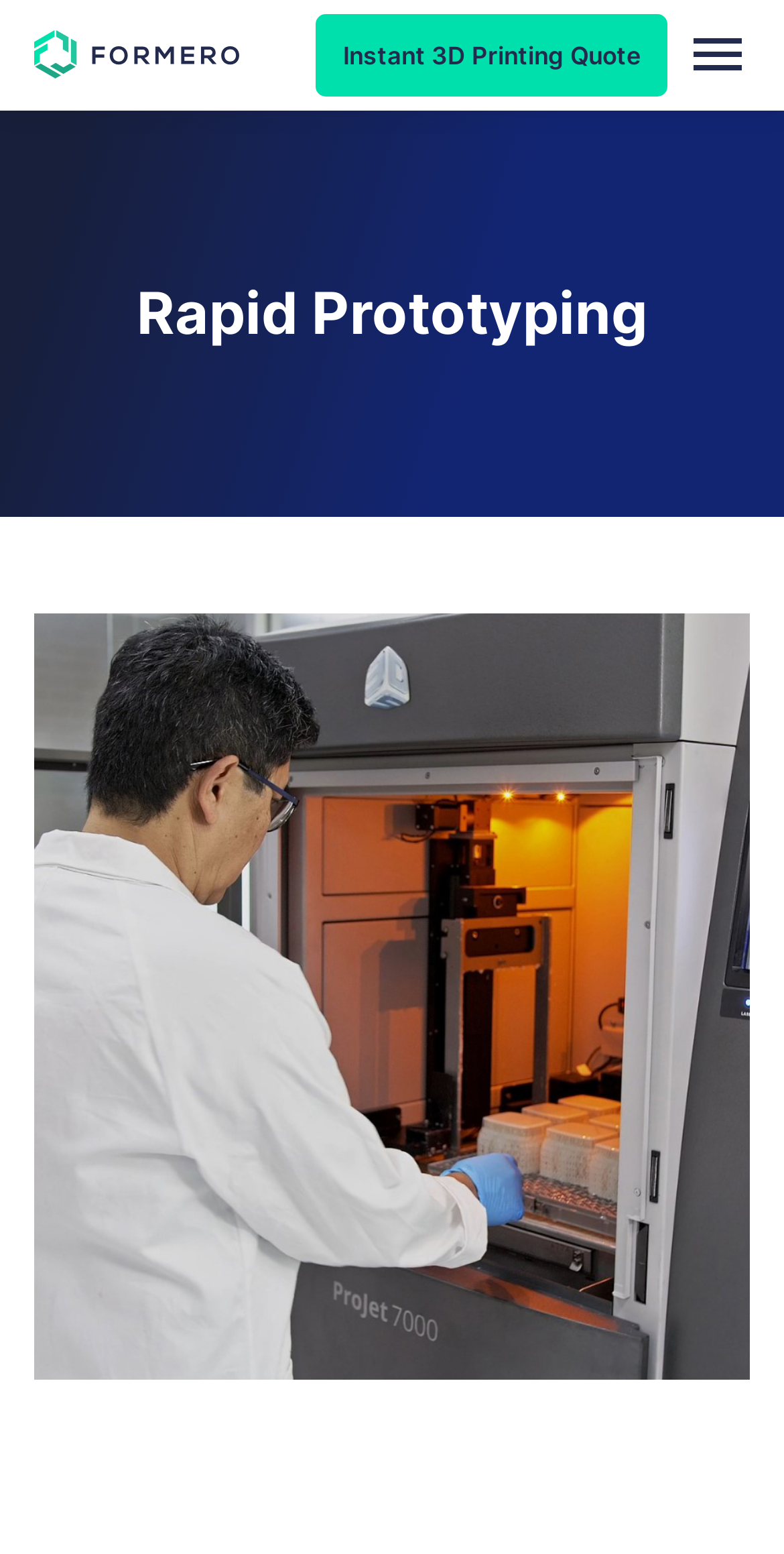What is the main service offered?
Using the image as a reference, give an elaborate response to the question.

The main service offered is Rapid Prototyping, which is obtained from the heading 'Rapid Prototyping' located at the top of the webpage, and it is also supported by the image of a man removing 3D printed parts from a large industrial 3D printer.